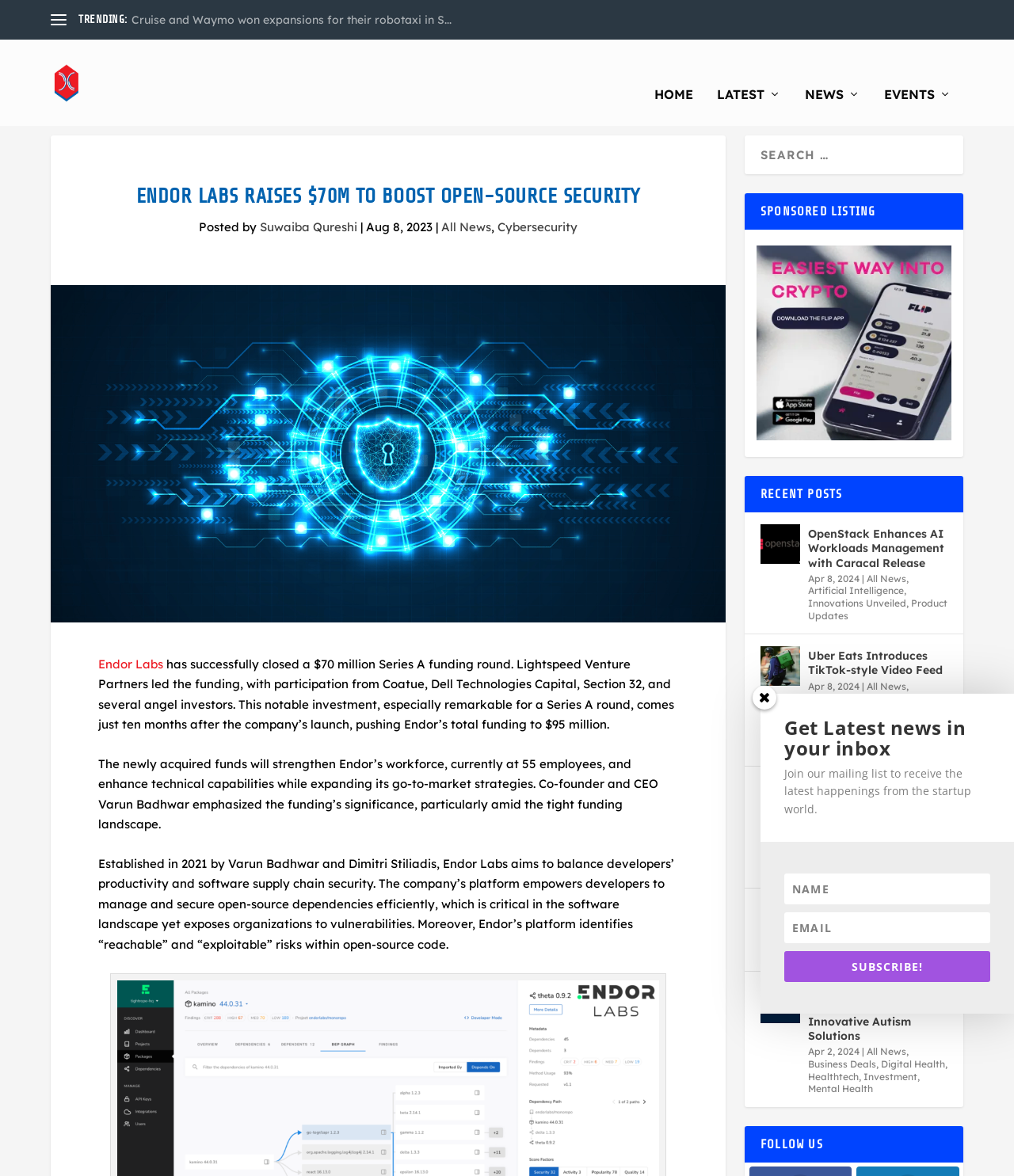Indicate the bounding box coordinates of the clickable region to achieve the following instruction: "click on HOME."

[0.645, 0.055, 0.684, 0.088]